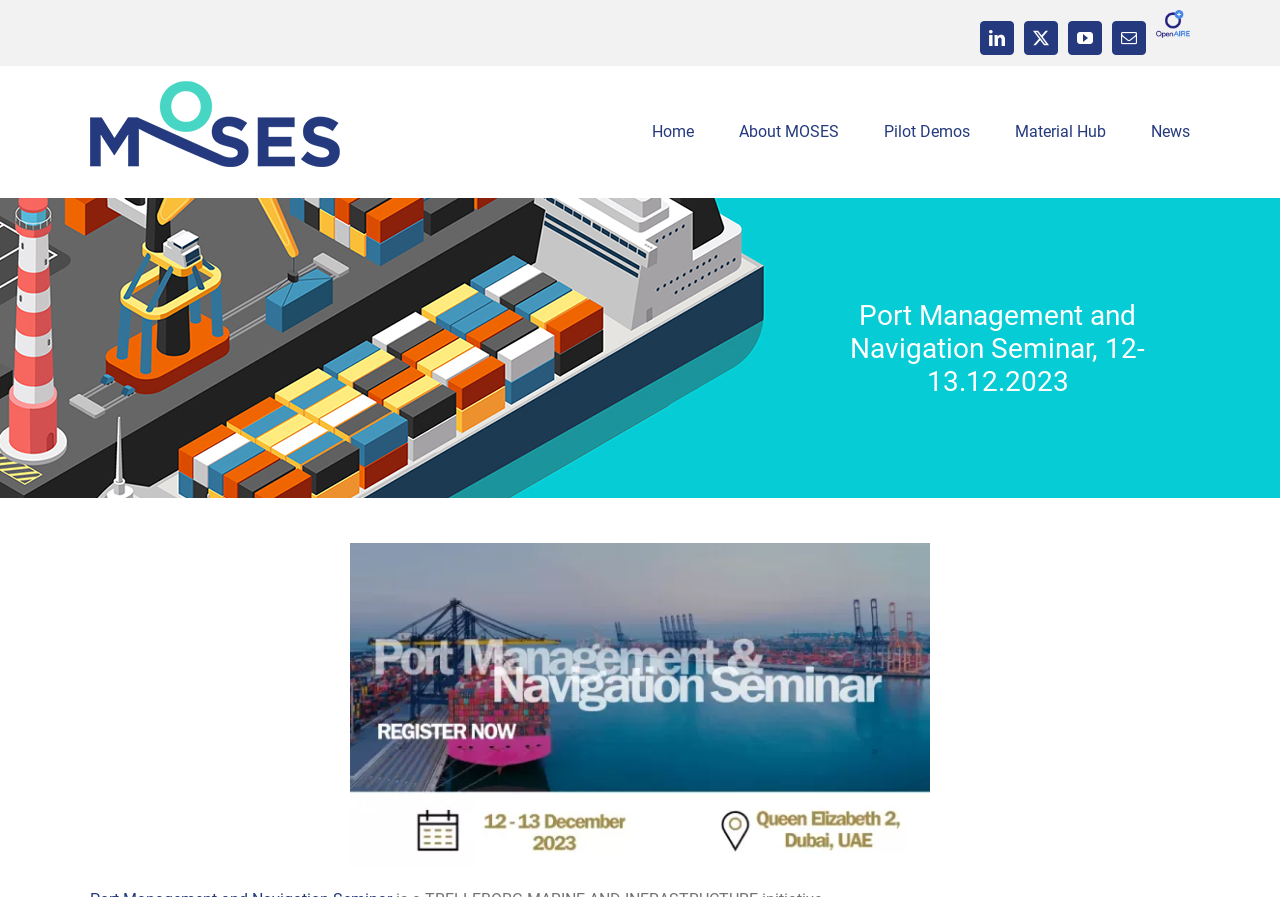Please identify the bounding box coordinates of the element I should click to complete this instruction: 'Click LinkedIn'. The coordinates should be given as four float numbers between 0 and 1, like this: [left, top, right, bottom].

[0.766, 0.023, 0.792, 0.061]